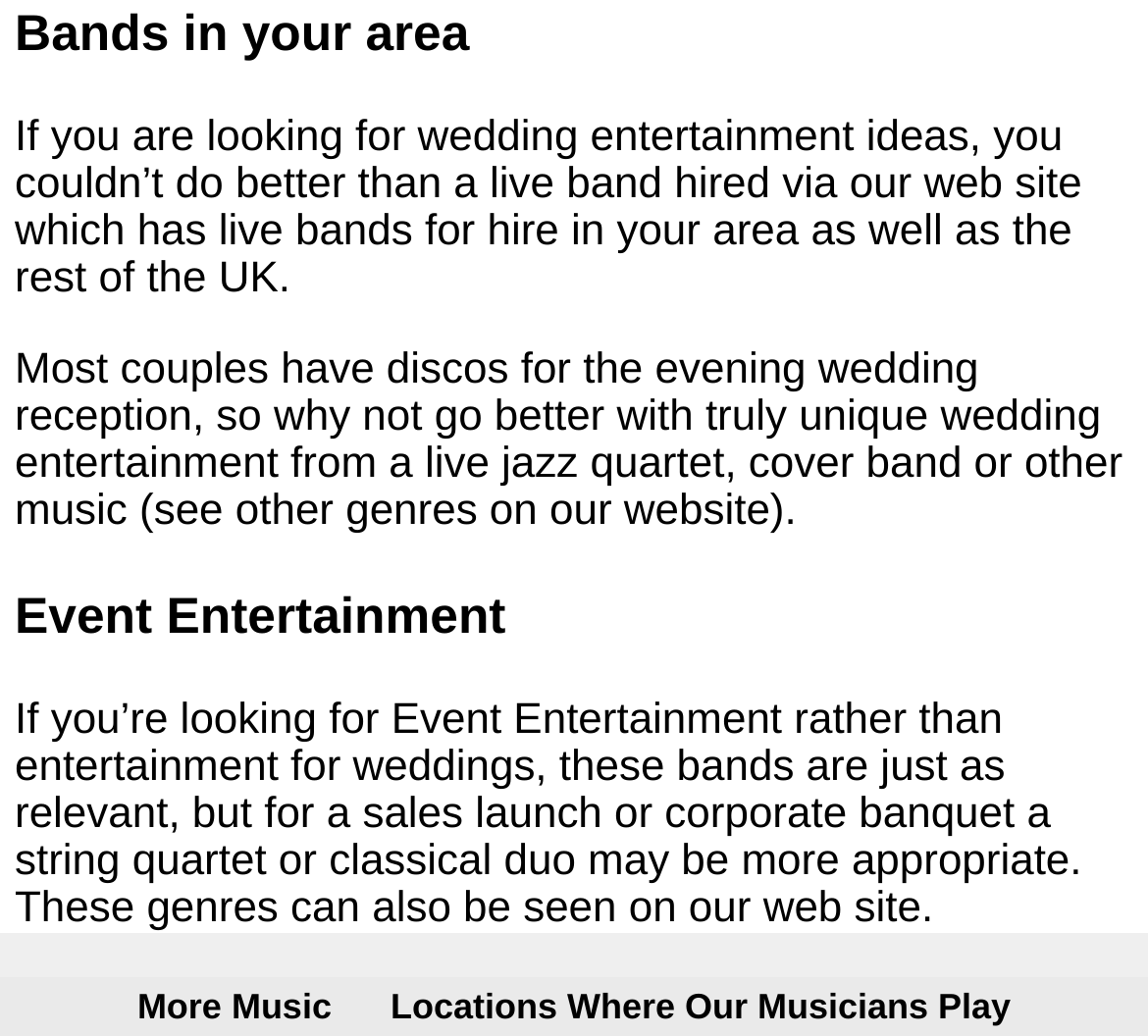Identify the bounding box of the UI element that matches this description: "Locations Where Our Musicians Play".

[0.314, 0.945, 0.906, 0.996]